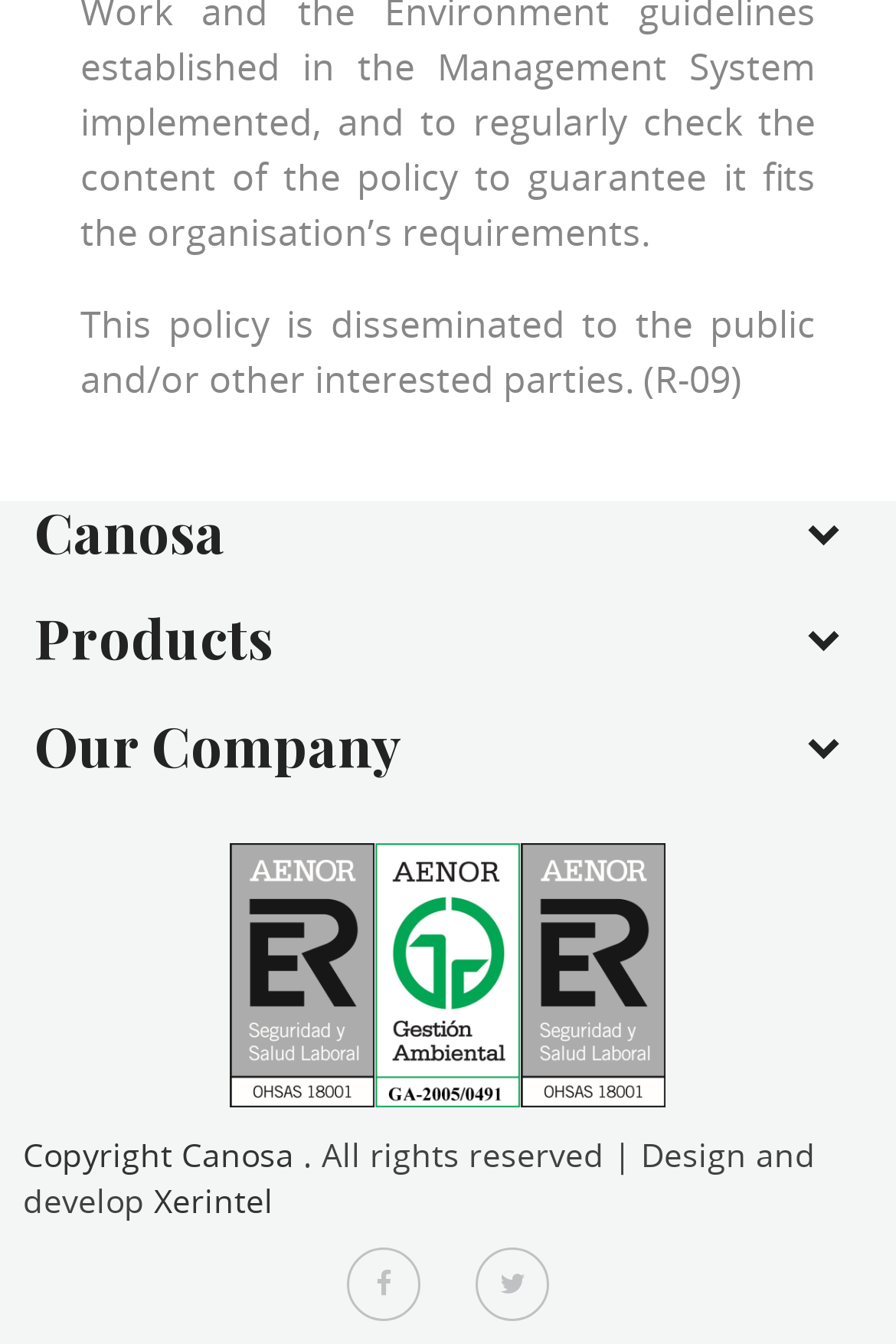How many social media links are there?
Please interpret the details in the image and answer the question thoroughly.

In the footer section of the webpage, there are two social media links, one for Facebook and one for Twitter, which can be identified by their respective icons.